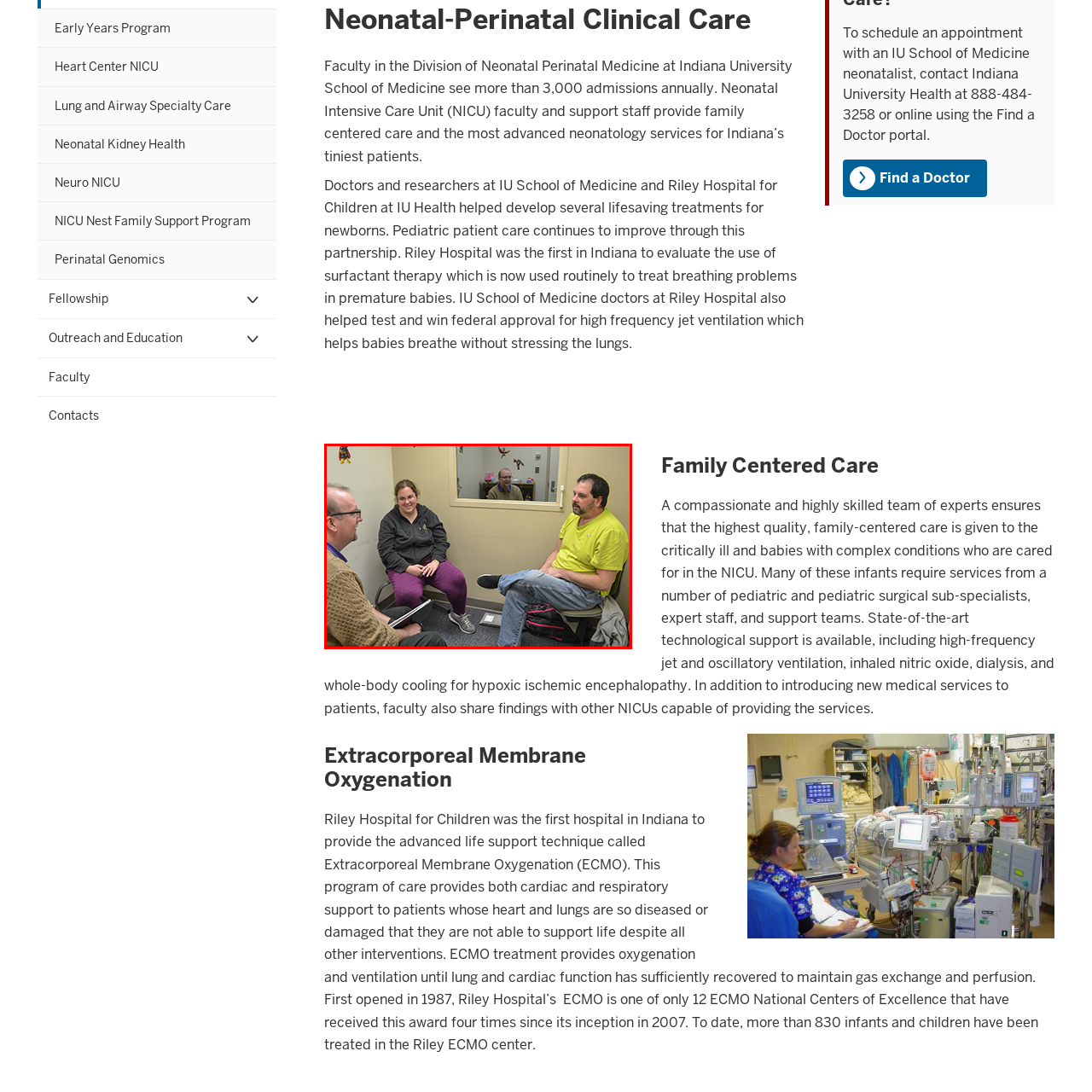Please examine the image highlighted by the red rectangle and provide a comprehensive answer to the following question based on the visual information present:
What is the color of the woman's pants?

I looked at the image and observed the woman in the middle, and her pants are purple in color.